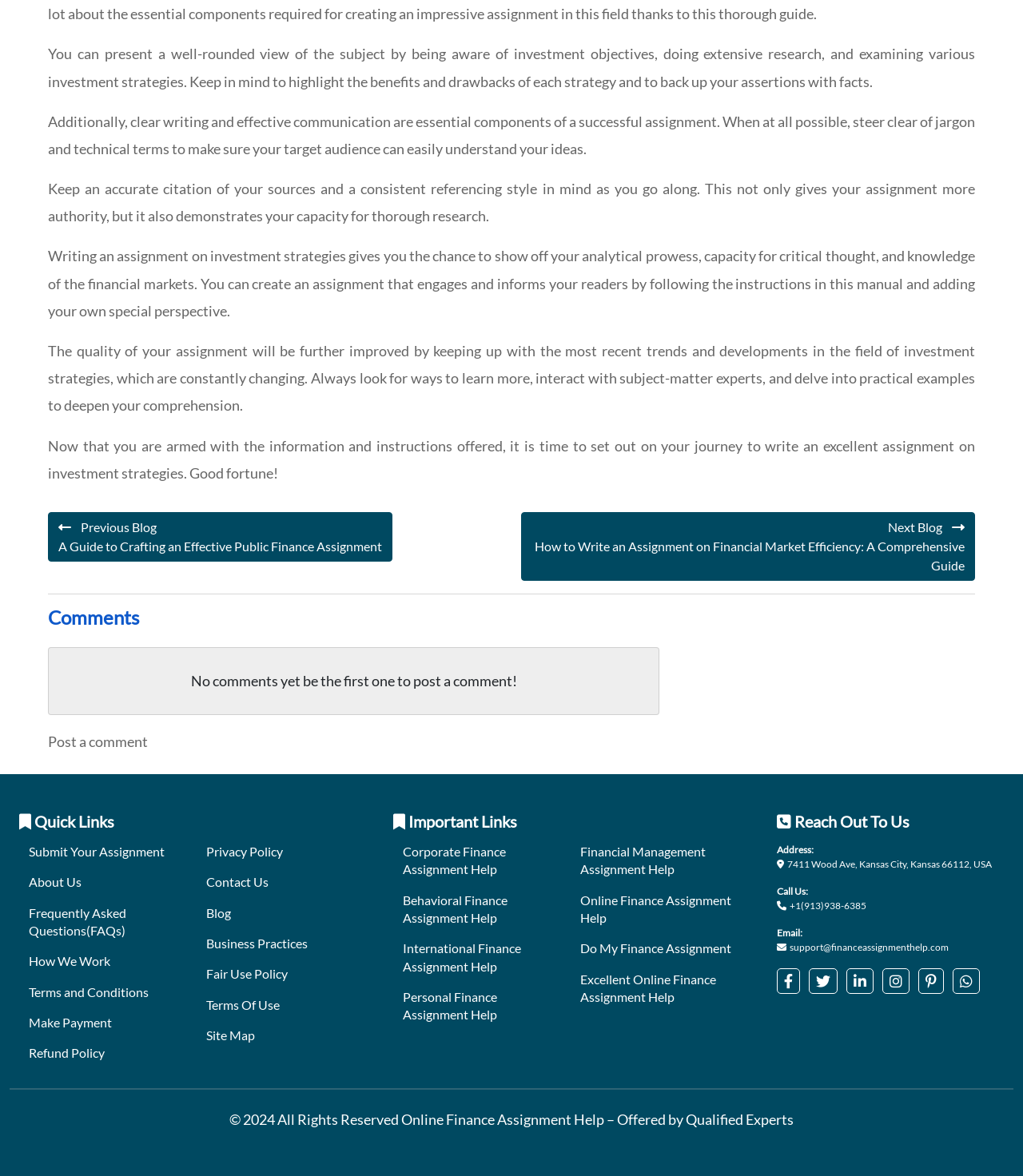Please provide the bounding box coordinates for the element that needs to be clicked to perform the following instruction: "Submit your assignment". The coordinates should be given as four float numbers between 0 and 1, i.e., [left, top, right, bottom].

[0.028, 0.717, 0.161, 0.73]